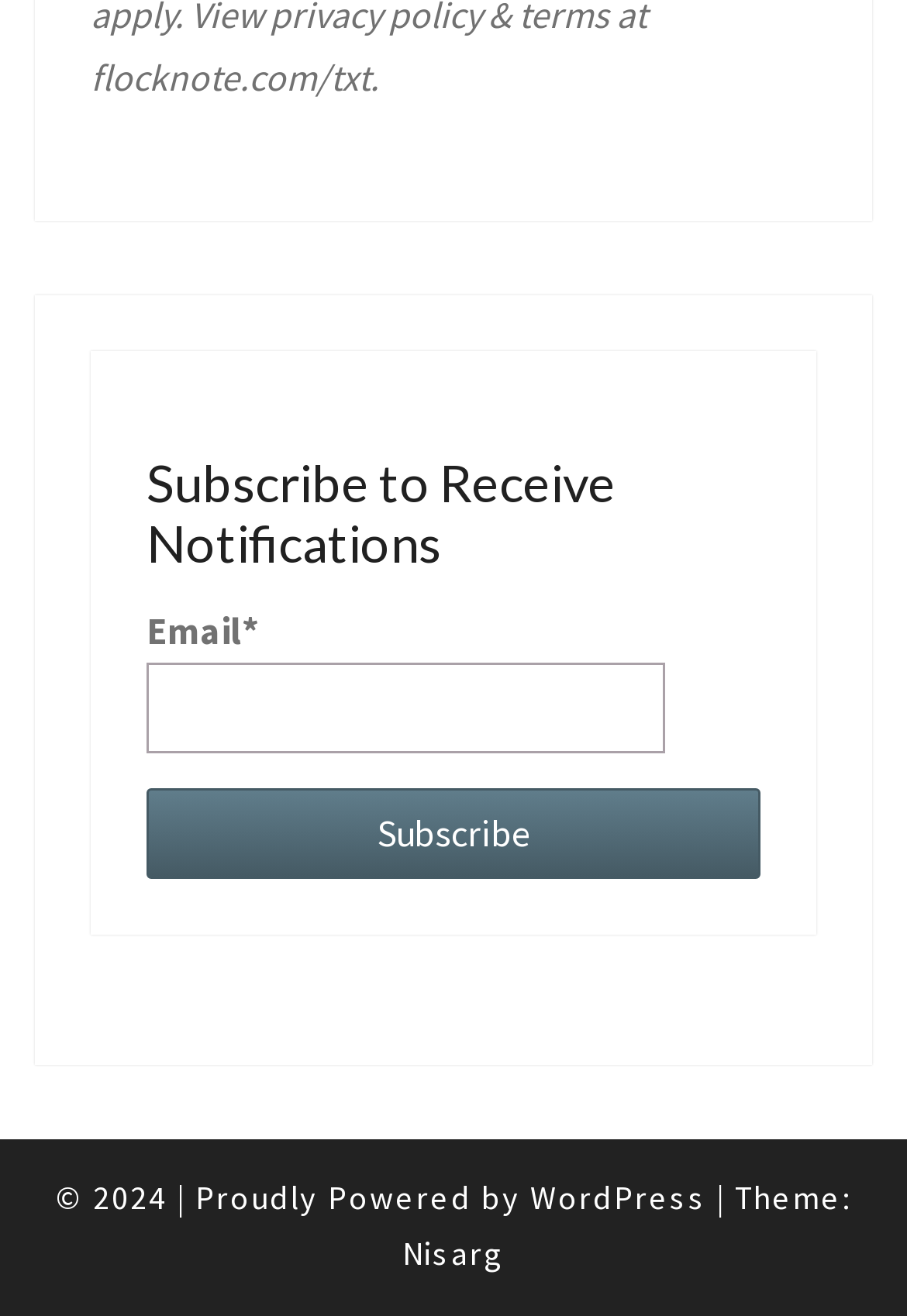Respond with a single word or short phrase to the following question: 
What year is the copyright for?

2024